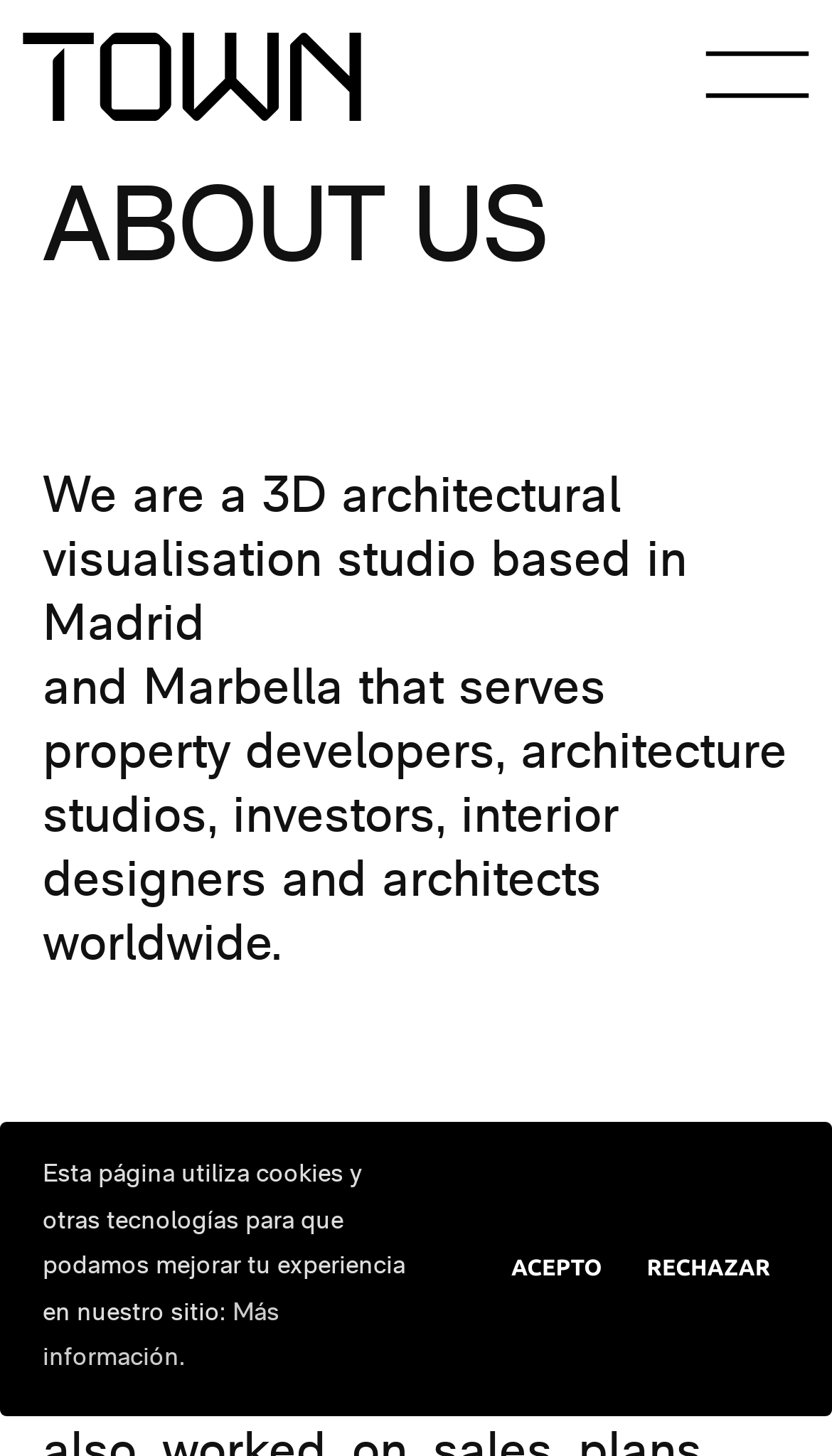What is the purpose of the webpage?
Use the image to answer the question with a single word or phrase.

To showcase projects and services